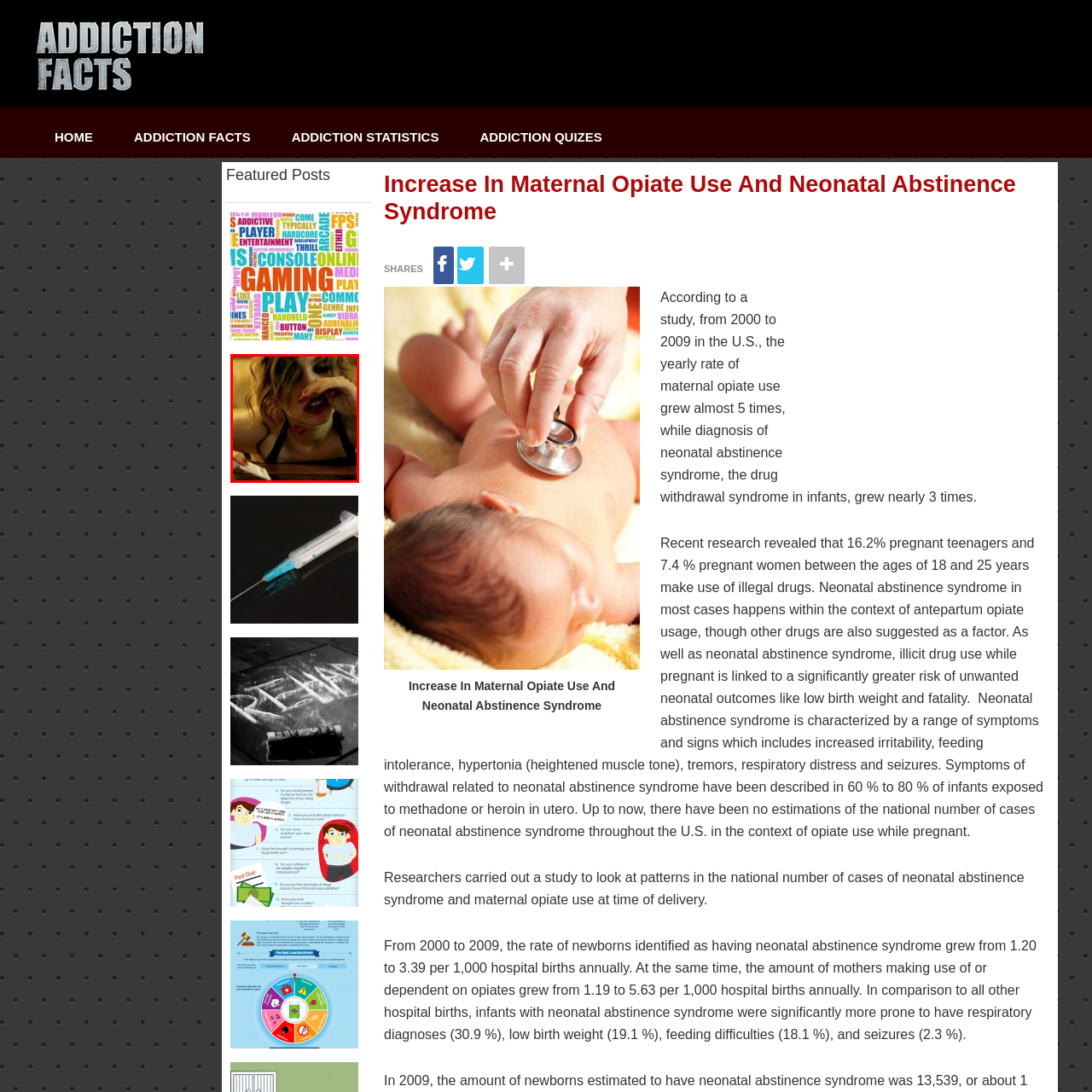Thoroughly describe the contents of the image enclosed in the red rectangle.

The image depicts a woman appearing distressed and engaged in a moment of substance use. With tousled, wavy hair and visible wear on her skin, she seems to be under the influence of drugs. Her expression and posture suggest a tumultuous emotional state, reflecting the struggles often associated with addiction. On the table in front of her is a small white card, which may imply the use of drugs. The setting seems intimate and chaotic, emphasizing the serious consequences of substance abuse on individual lives, a theme that resonates with discussions about addiction and its impacts. This visual narrative complements the broader context of increased maternal opiate use and associated risks such as Neonatal Abstinence Syndrome, highlighting the urgent need for awareness and intervention in addiction-related issues.